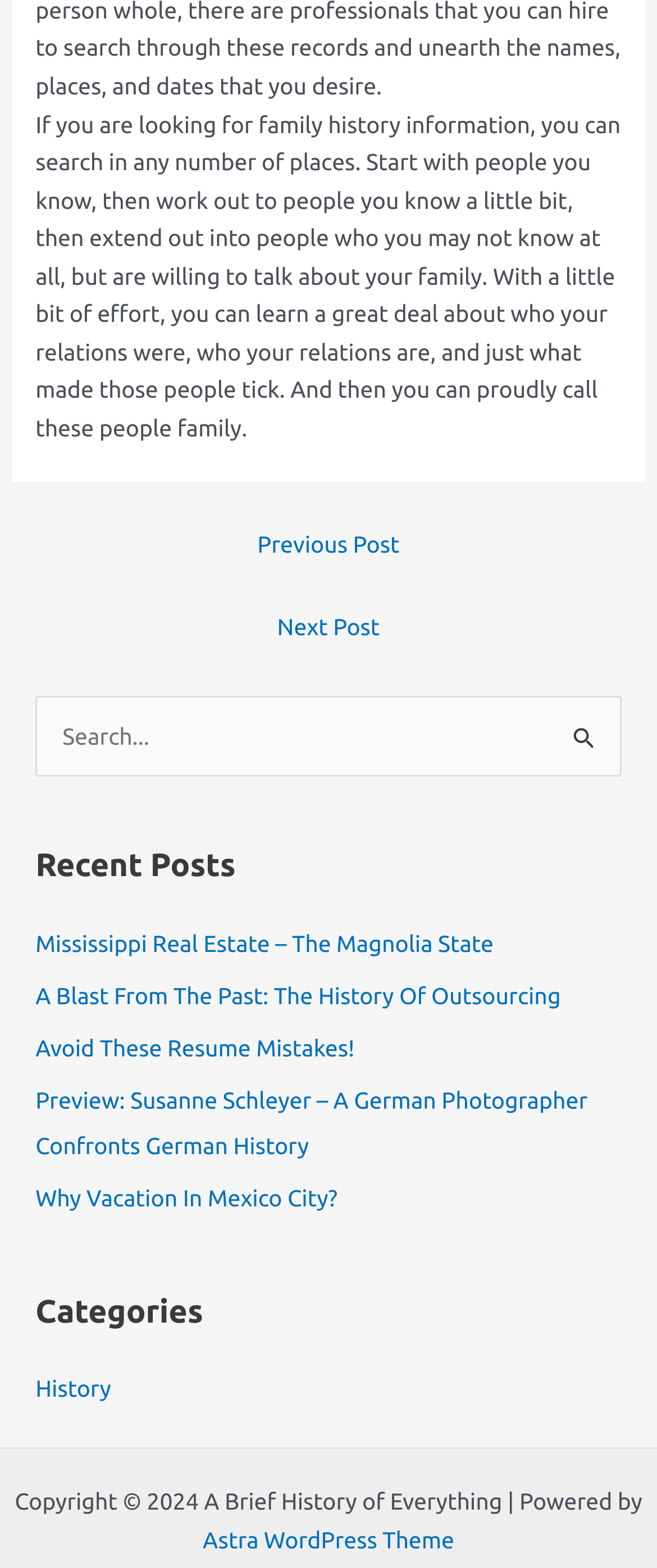Provide the bounding box coordinates for the area that should be clicked to complete the instruction: "Visit the Astra WordPress Theme website".

[0.308, 0.973, 0.692, 0.991]